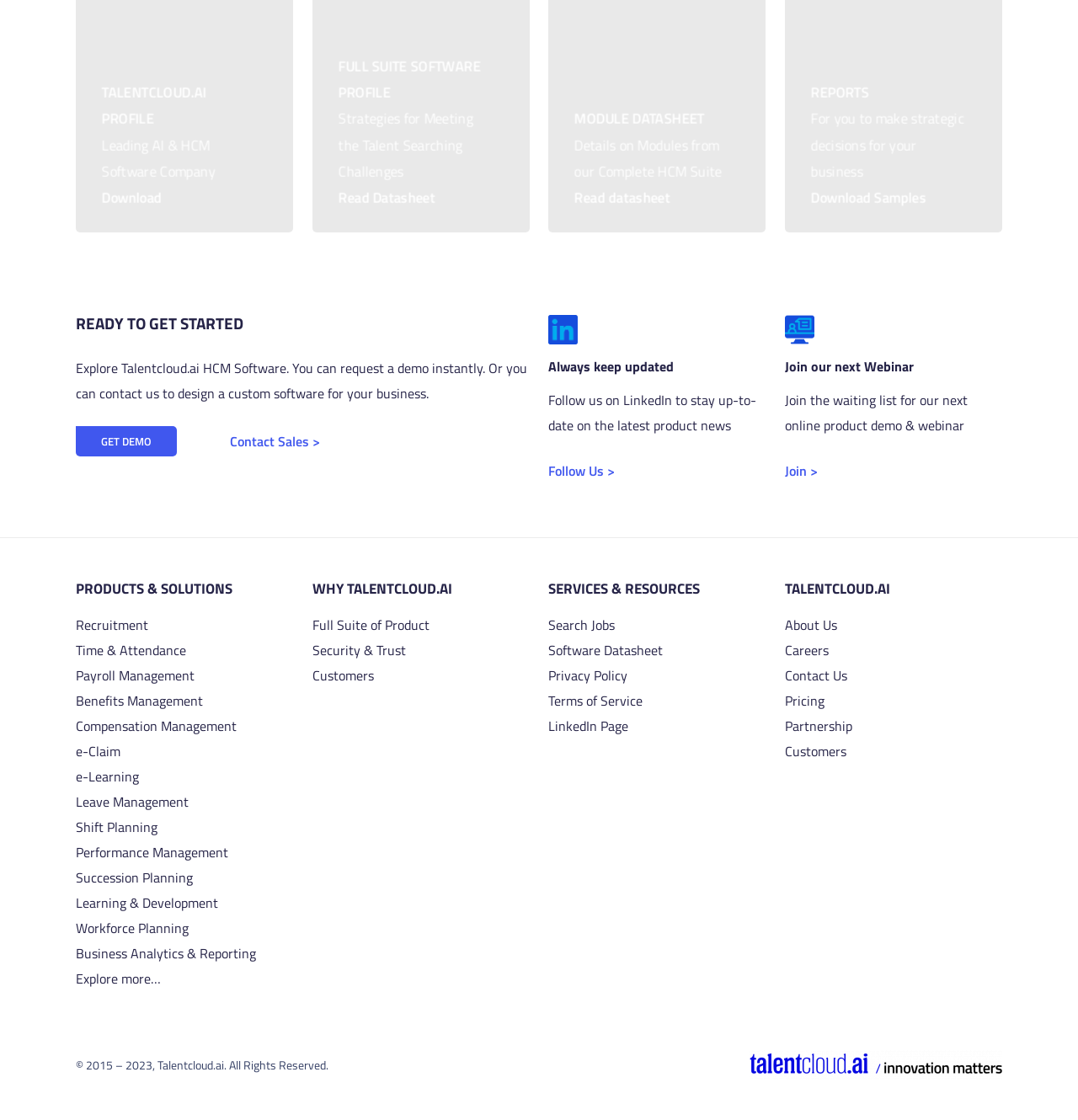Pinpoint the bounding box coordinates of the clickable area needed to execute the instruction: "Get a demo of Talentcloud.ai HCM Software". The coordinates should be specified as four float numbers between 0 and 1, i.e., [left, top, right, bottom].

[0.071, 0.384, 0.164, 0.402]